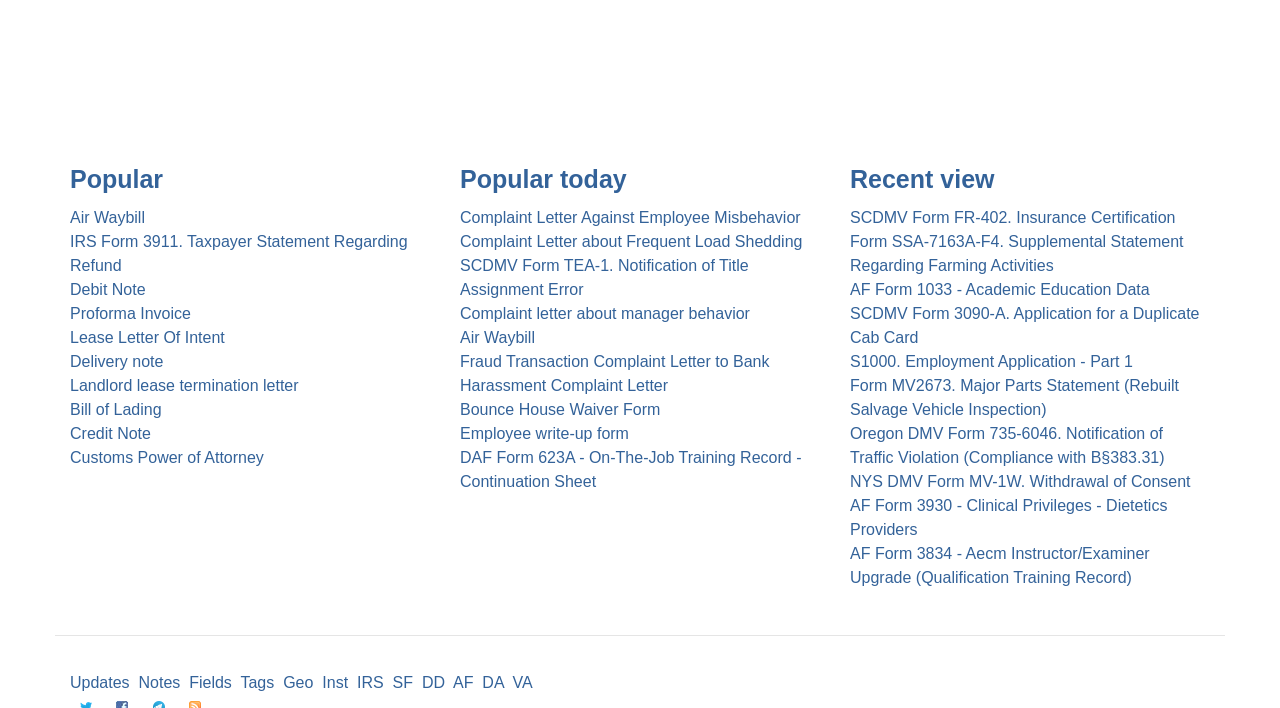How are the documents categorized on this webpage?
Give a one-word or short-phrase answer derived from the screenshot.

By popularity and recent views